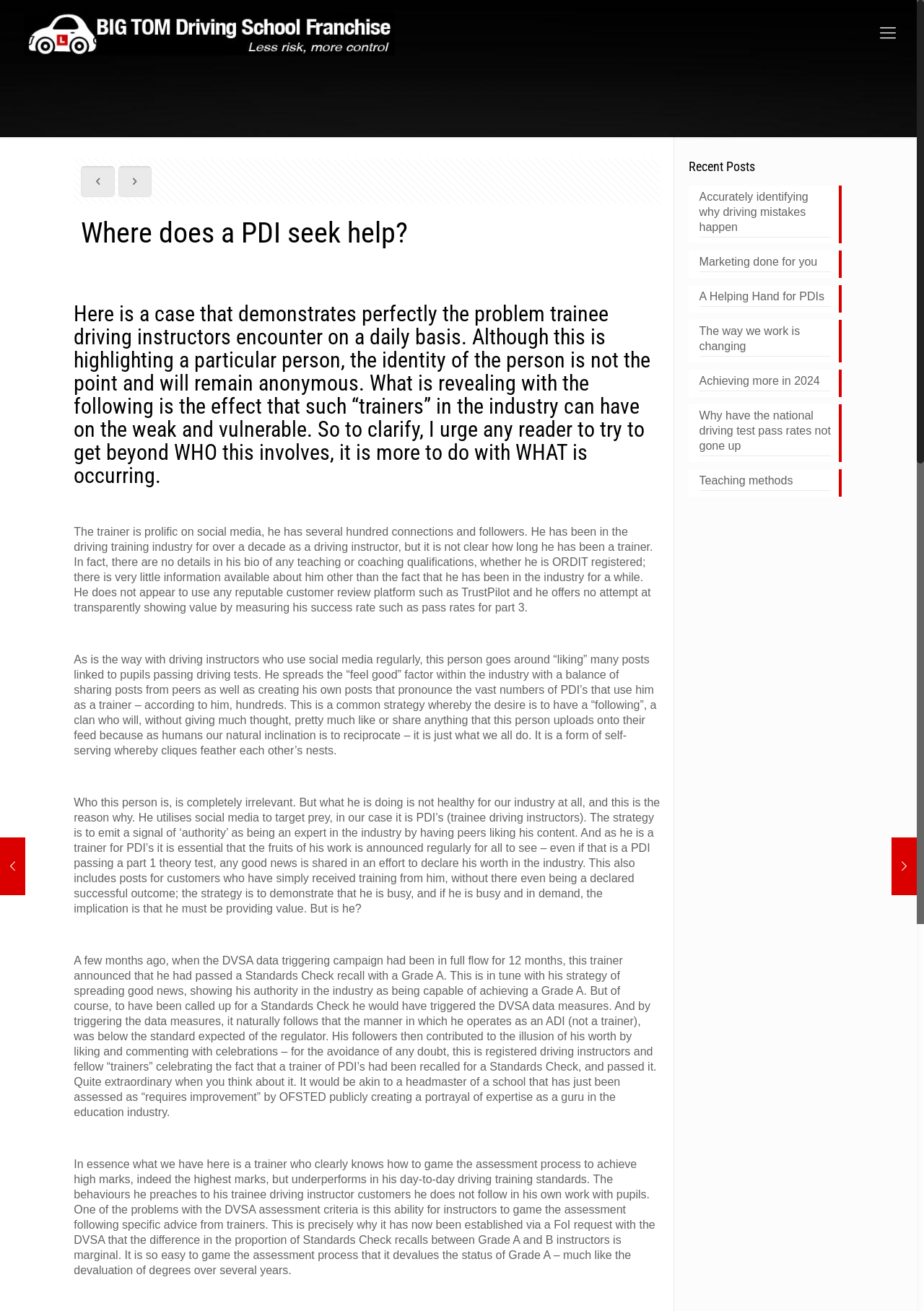Identify the bounding box coordinates of the clickable region required to complete the instruction: "Click the link to read about accurately identifying why driving mistakes happen". The coordinates should be given as four float numbers within the range of 0 and 1, i.e., [left, top, right, bottom].

[0.757, 0.144, 0.899, 0.181]